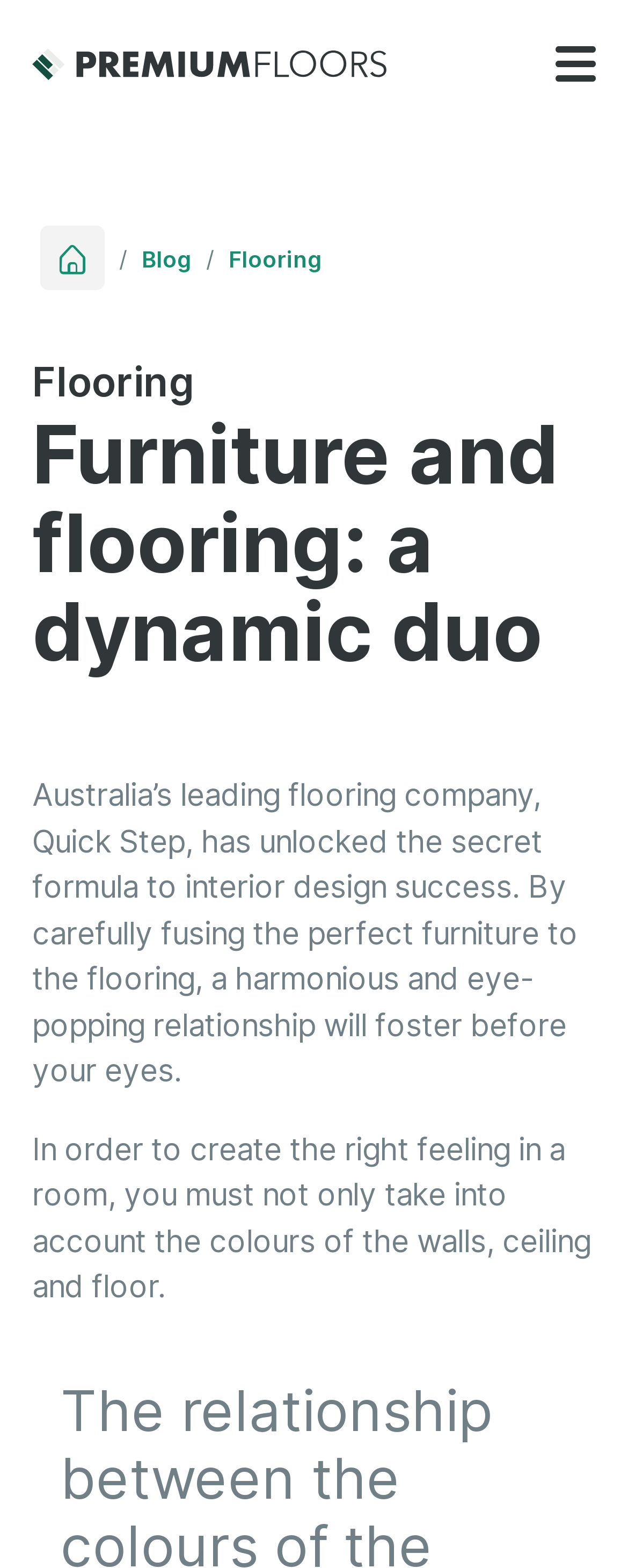Refer to the image and provide an in-depth answer to the question:
How many navigation links are there?

The navigation section of the webpage contains three links: 'Home', 'Blog', and 'Flooring'. These links can be found in the navigation section, which is indicated by the text 'You are here:'.